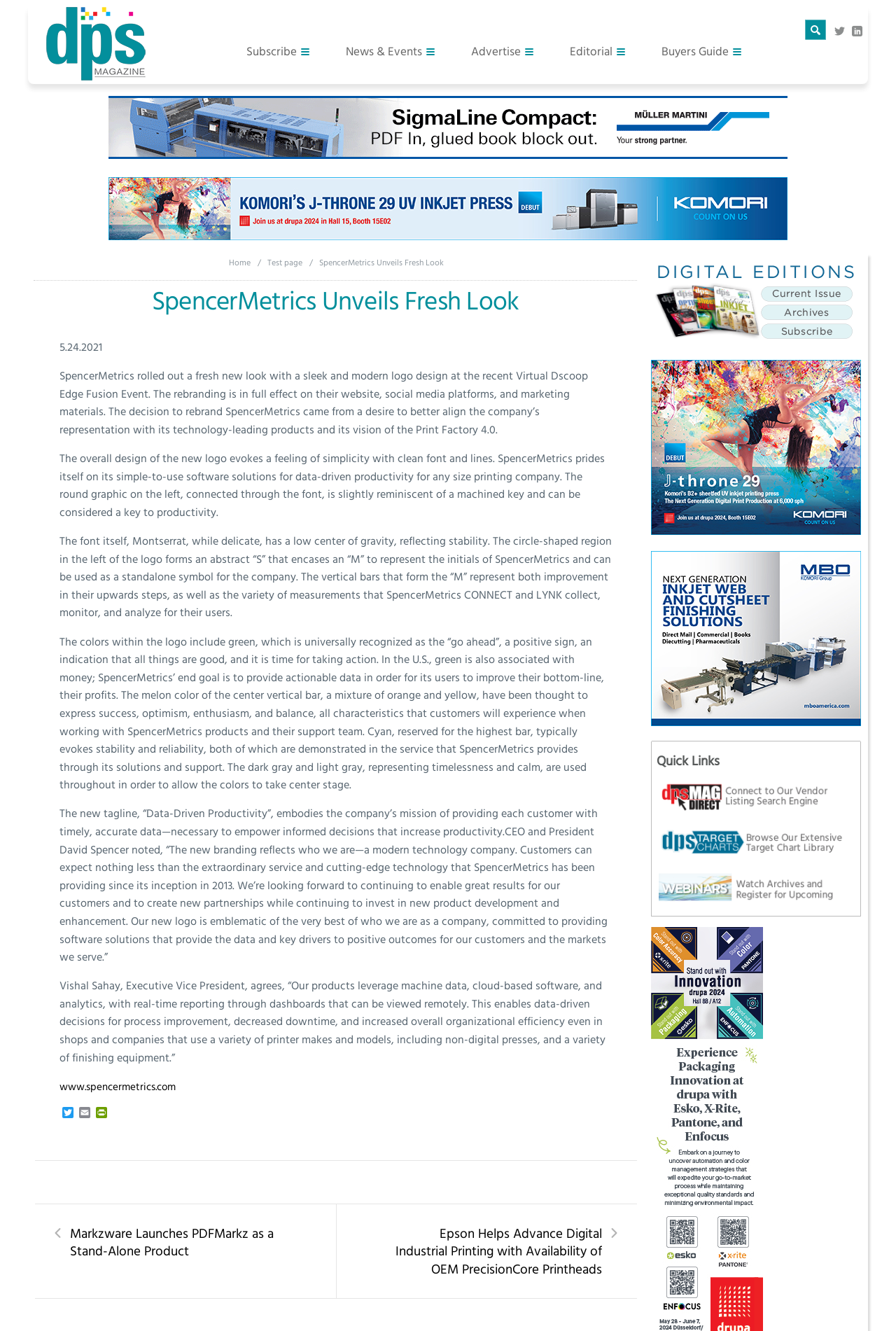Answer the question using only a single word or phrase: 
What is the name of the company that unveiled a fresh look?

SpencerMetrics